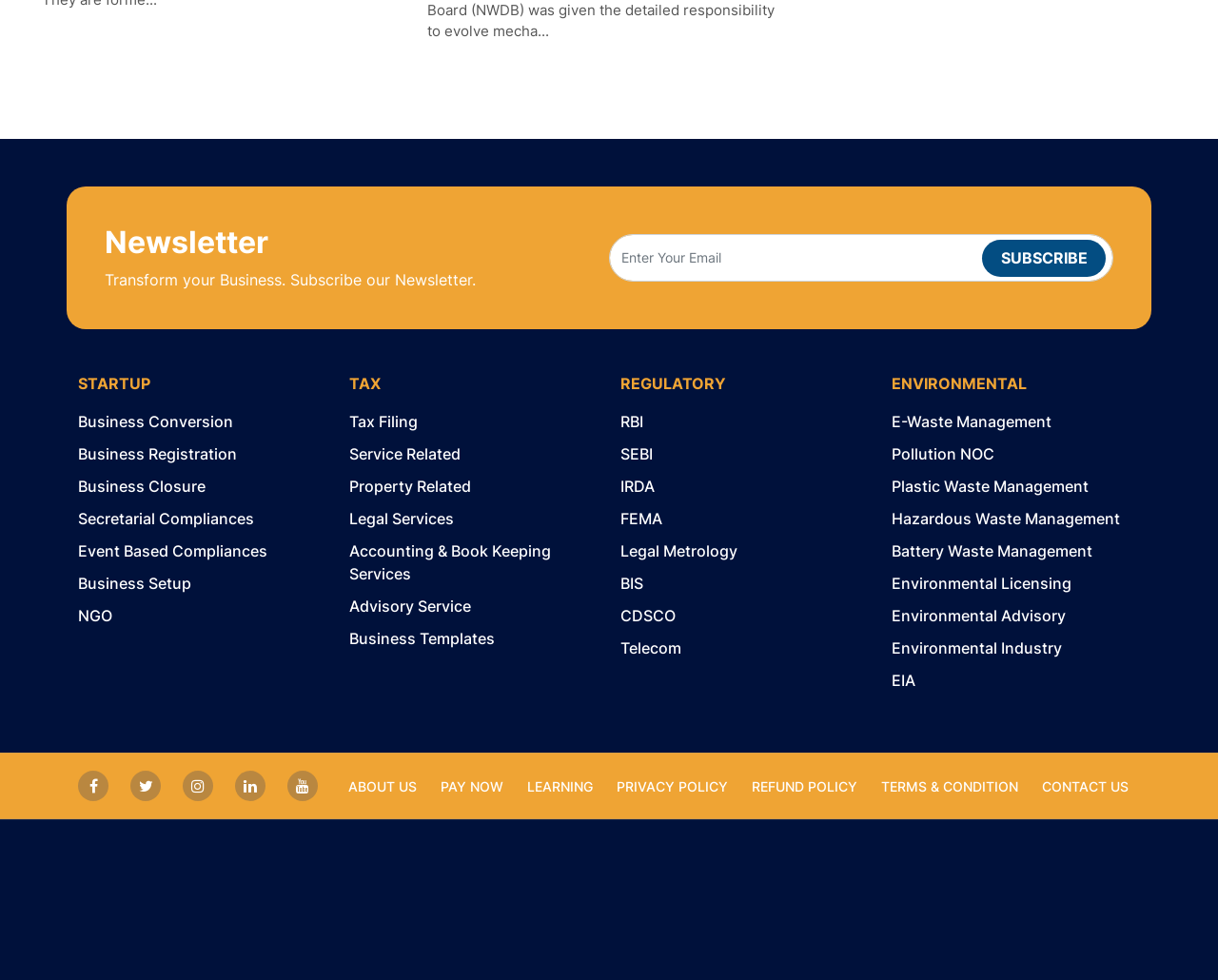What type of services are offered on the webpage?
Please provide a single word or phrase as your answer based on the image.

Business and compliance services